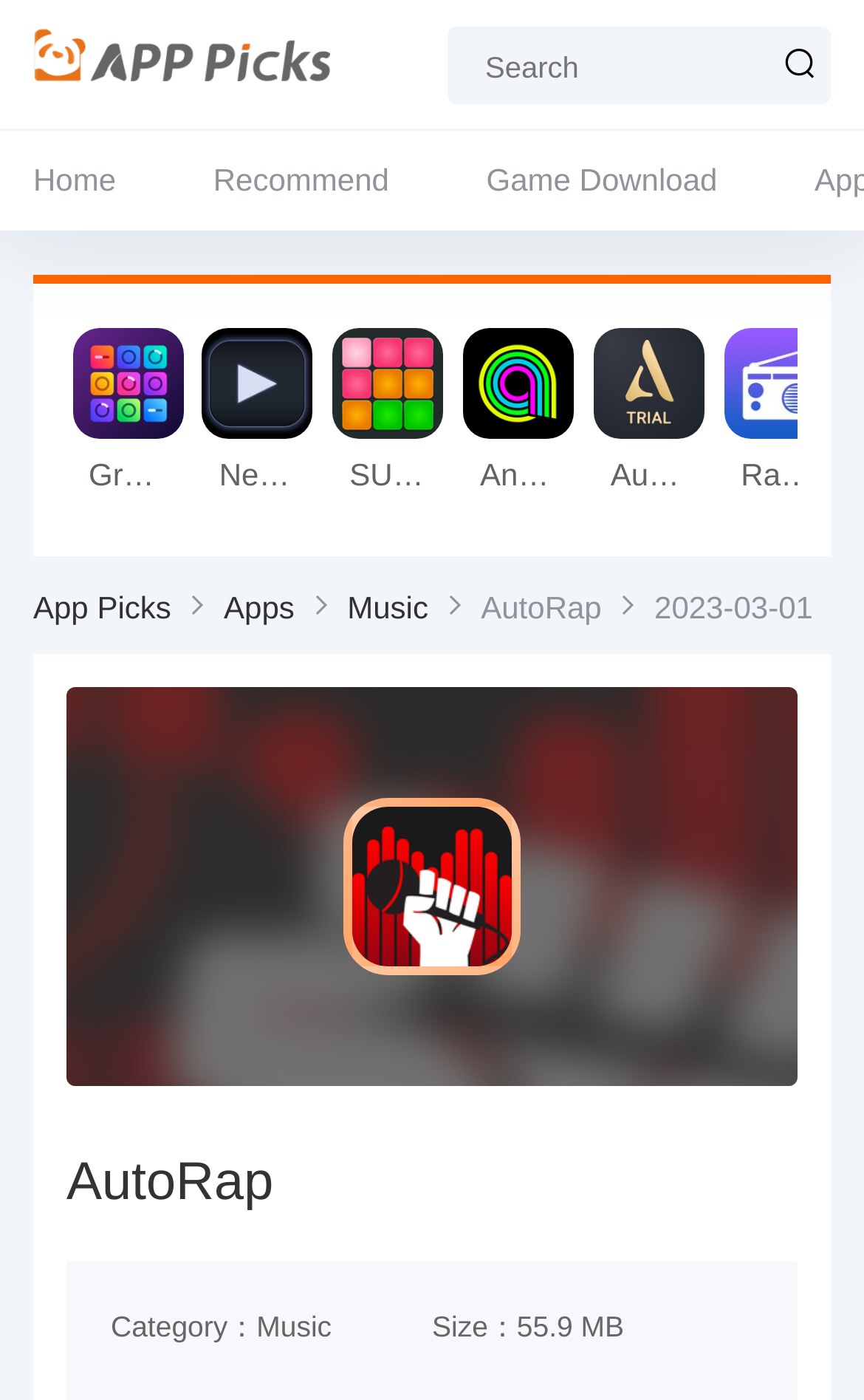What is the size of the AutoRap app?
Please give a detailed answer to the question using the information shown in the image.

The size of the AutoRap app can be found in the StaticText element with the text 'Size：55.9 MB' at coordinates [0.5, 0.935, 0.722, 0.959].